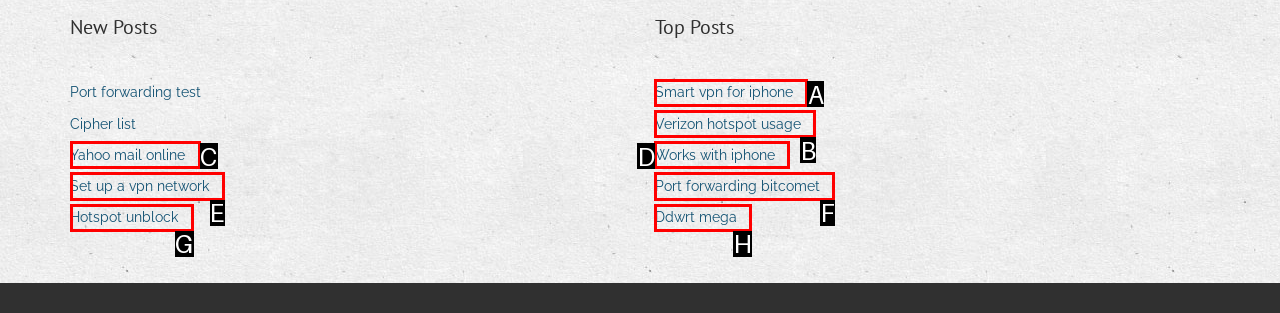Choose the HTML element you need to click to achieve the following task: Read about hotspot unblock
Respond with the letter of the selected option from the given choices directly.

G